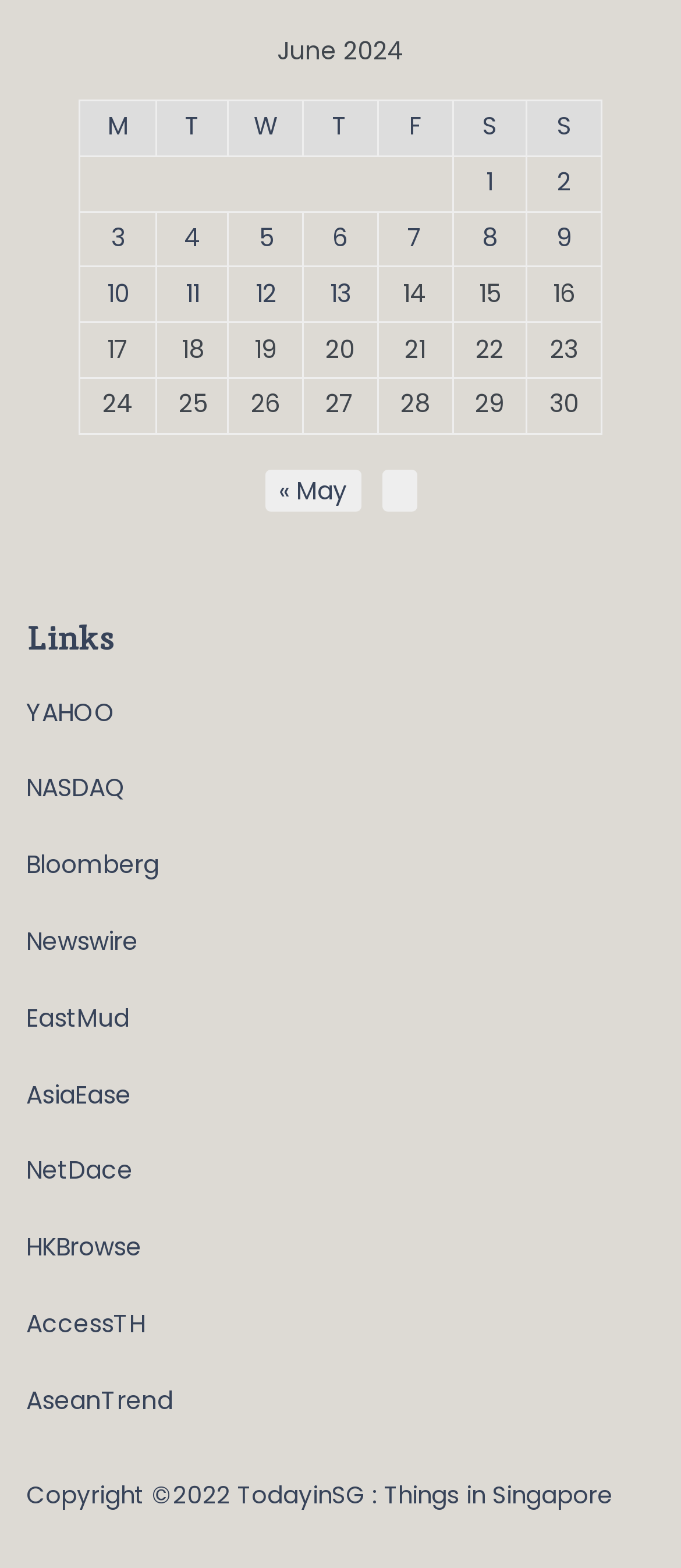Please find the bounding box coordinates of the element that needs to be clicked to perform the following instruction: "Visit the YAHOO website". The bounding box coordinates should be four float numbers between 0 and 1, represented as [left, top, right, bottom].

[0.038, 0.442, 0.169, 0.468]